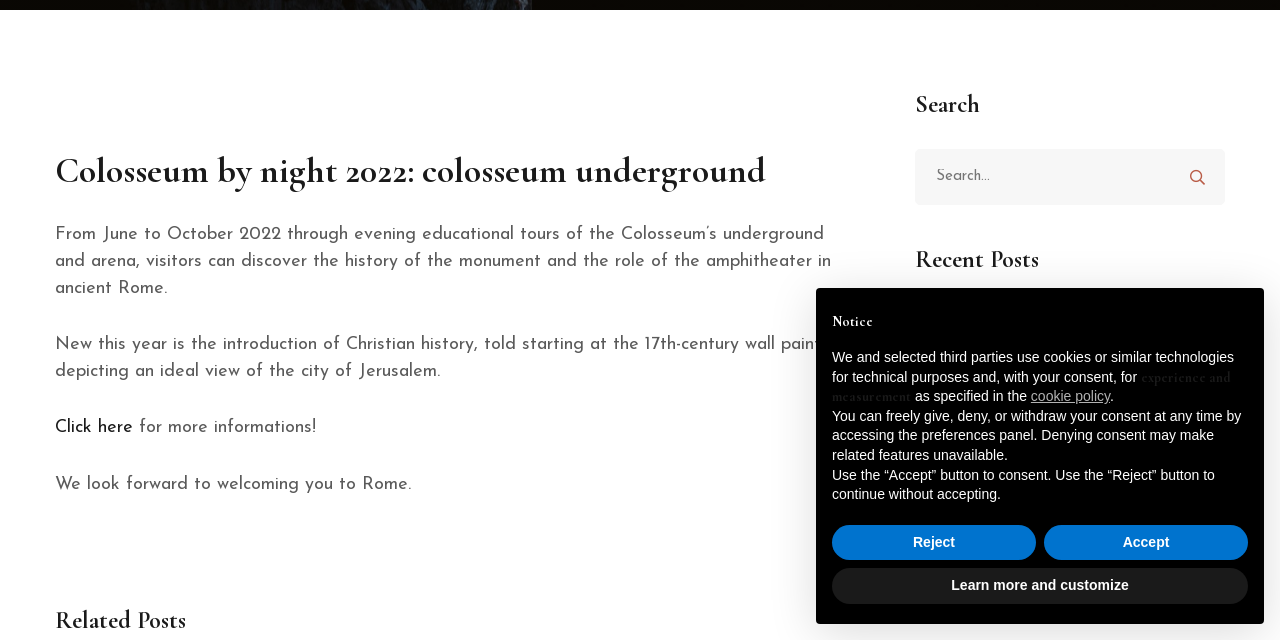Locate the UI element that matches the description Imago Augusti in the webpage screenshot. Return the bounding box coordinates in the format (top-left x, top-left y, bottom-right x, bottom-right y), with values ranging from 0 to 1.

[0.715, 0.713, 0.807, 0.742]